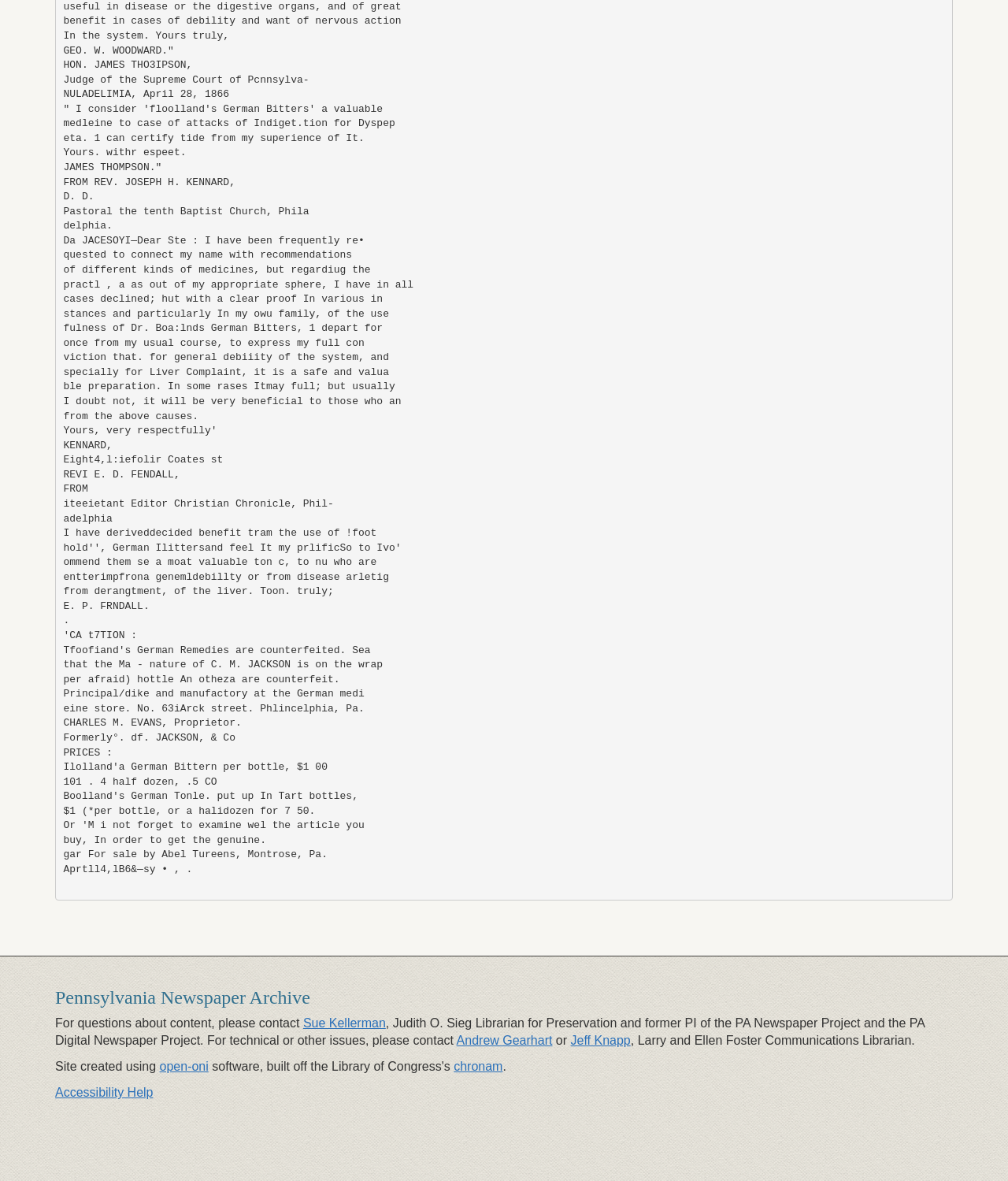What is the name of the project that created this site?
Offer a detailed and full explanation in response to the question.

The webpage mentions 'Site created using open-oni' at the bottom, which suggests that open-oni is the project that created this site.